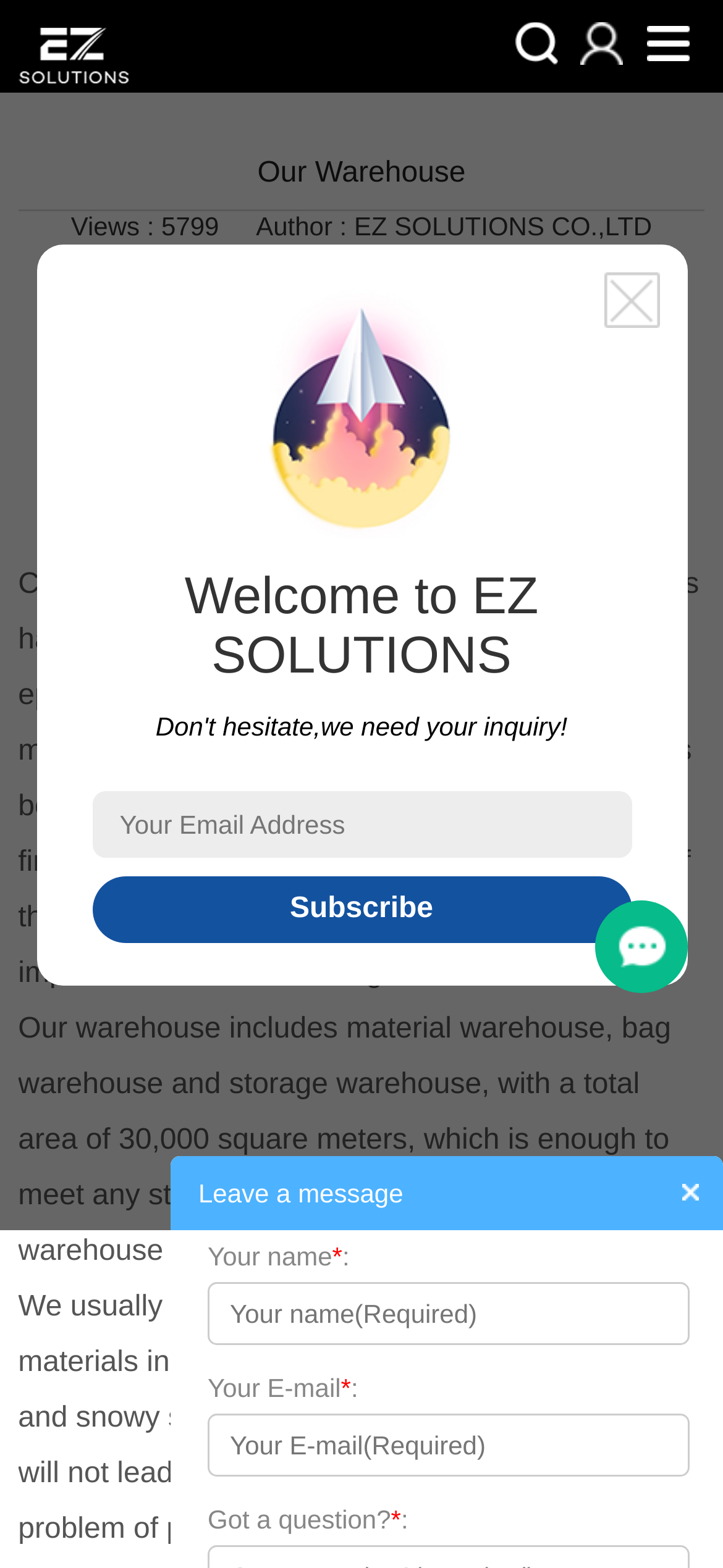Please analyze the image and provide a thorough answer to the question:
What is the purpose of the textbox at the bottom of the webpage?

The textbox is accompanied by a label 'Leave a message' and is located at the bottom of the webpage, suggesting that it is intended for users to leave a message or provide feedback.